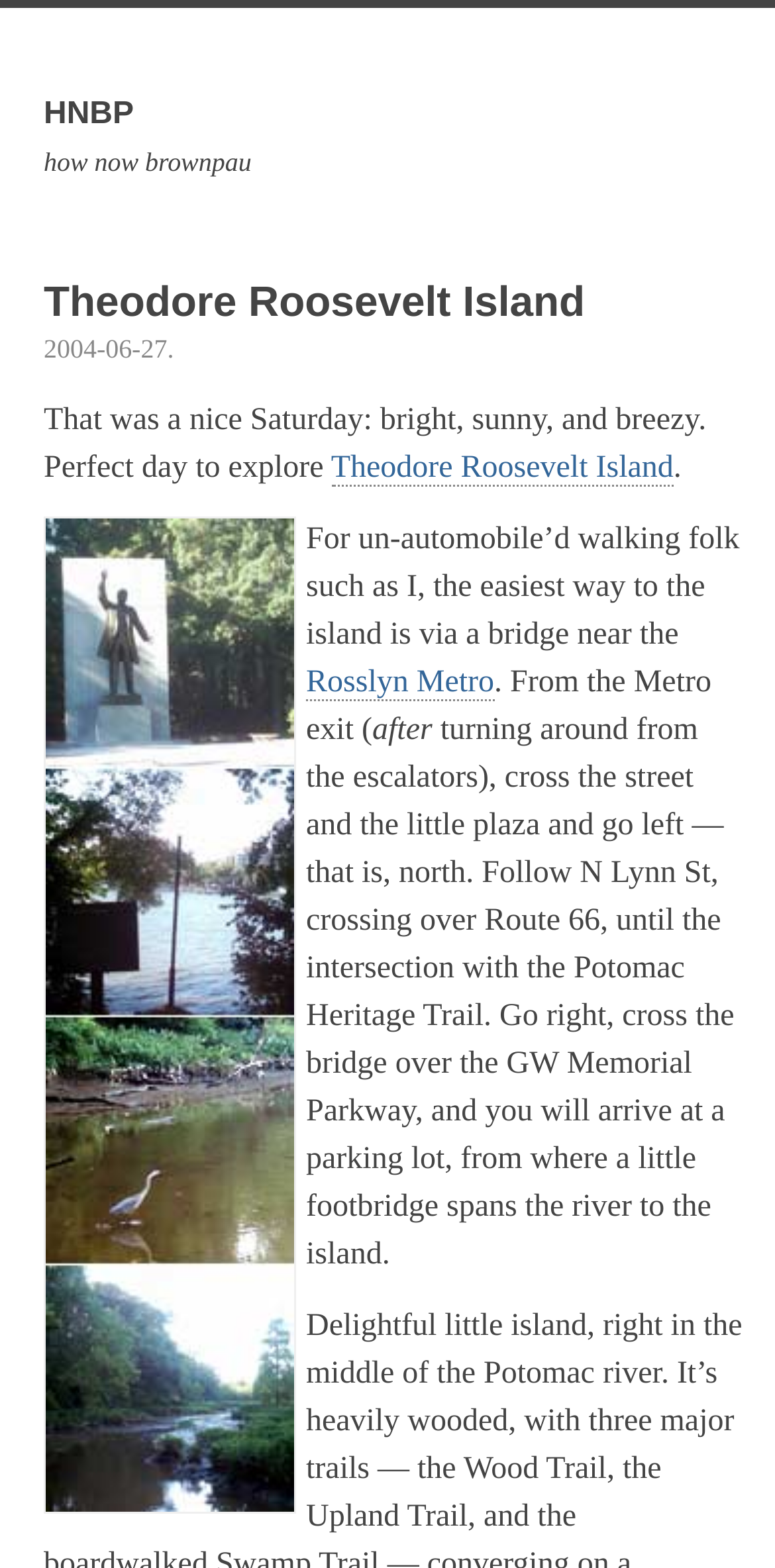Answer the question below in one word or phrase:
How can one reach the island?

Via a bridge near Rosslyn Metro